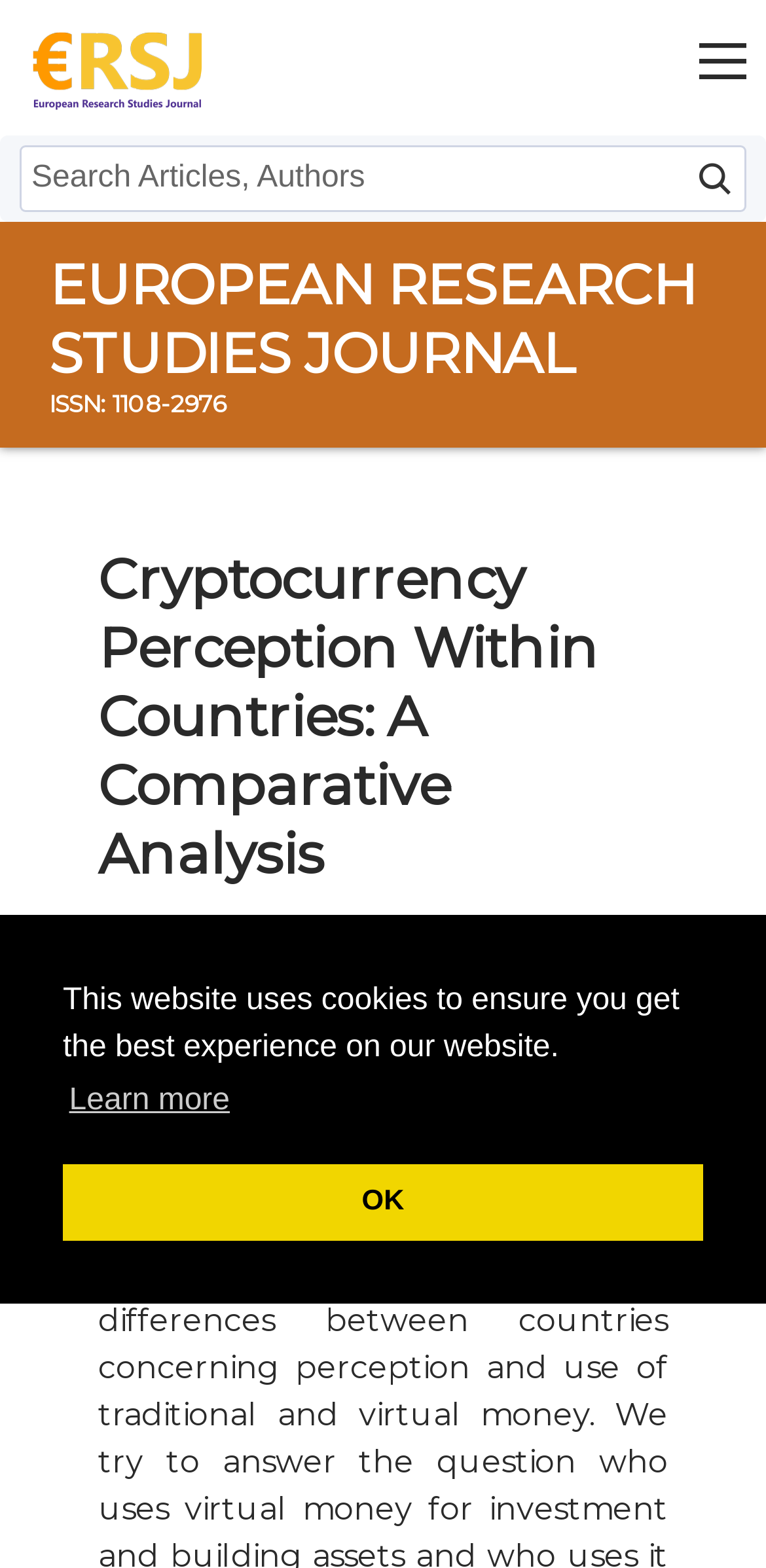Who are the authors of the article?
Use the image to answer the question with a single word or phrase.

Marta Maciejasz-Swiatkiewicz, Robert Poskart